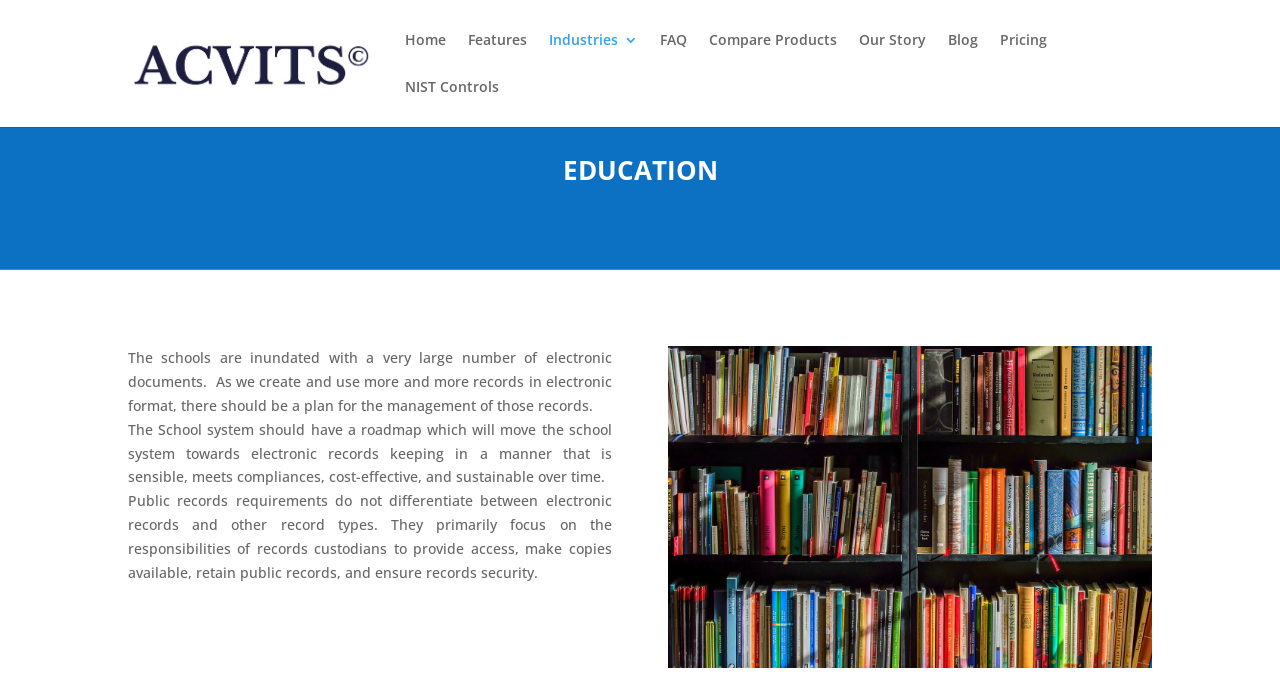What is the purpose of the school system's roadmap?
Please provide a single word or phrase based on the screenshot.

Electronic records keeping